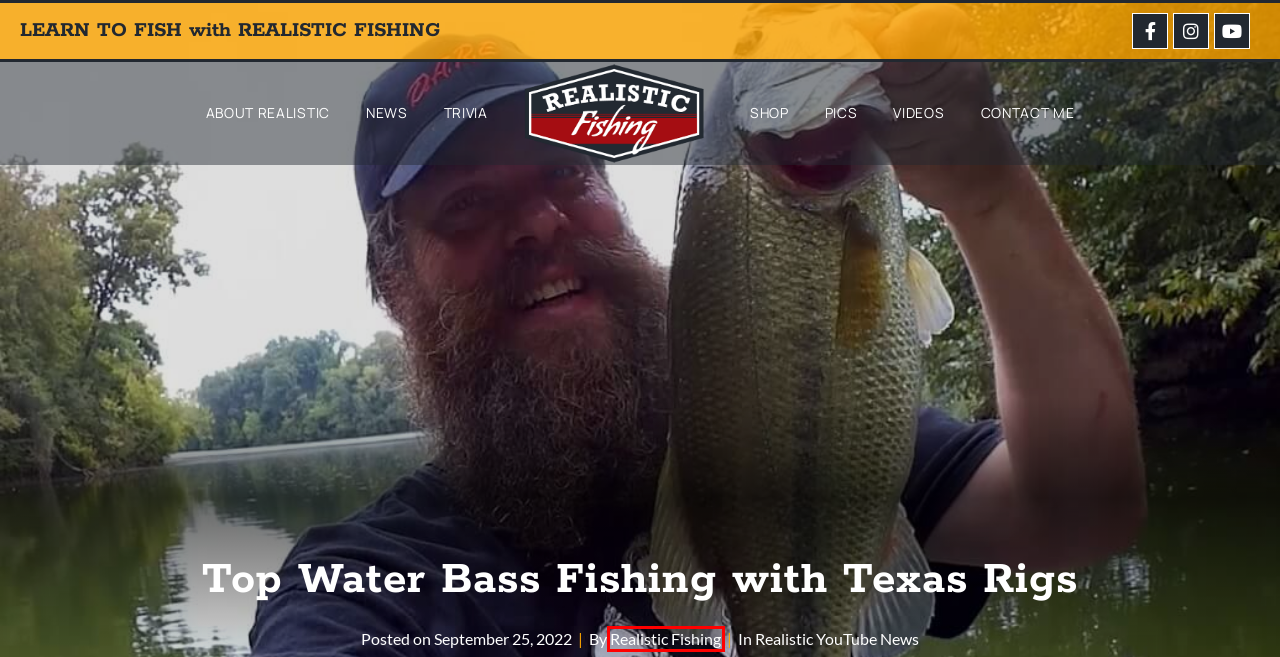You have a screenshot of a webpage with a red bounding box around an element. Select the webpage description that best matches the new webpage after clicking the element within the red bounding box. Here are the descriptions:
A. Realistic Pics - Realistic Fishing
B. Videos – Realistic Fishing on YouTube - Realistic Fishing
C. About Realistic Fishing - Realistic Fishing
D. Realistic Fishing News - Realistic Fishing
E. Contact - Realistic Fishing
F. Realistic YouTube News - Realistic Fishing
G. Learn to Fish | Keep It Realistic - Realistic Fishing
H. Shirts & Stuff - Realistic Fishing

G